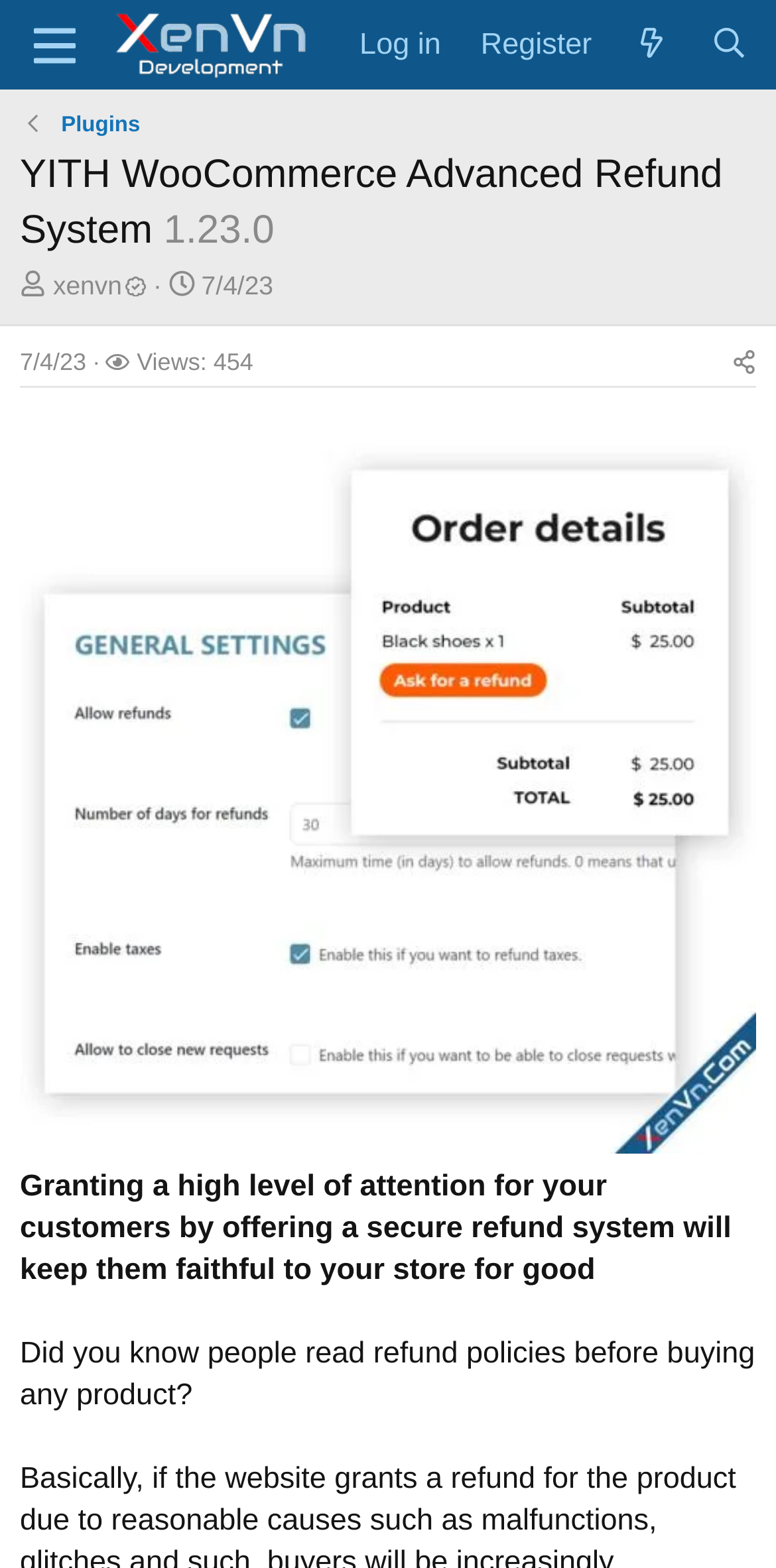Please determine the bounding box coordinates, formatted as (top-left x, top-left y, bottom-right x, bottom-right y), with all values as floating point numbers between 0 and 1. Identify the bounding box of the region described as: Mary's Columns - Taos News

None